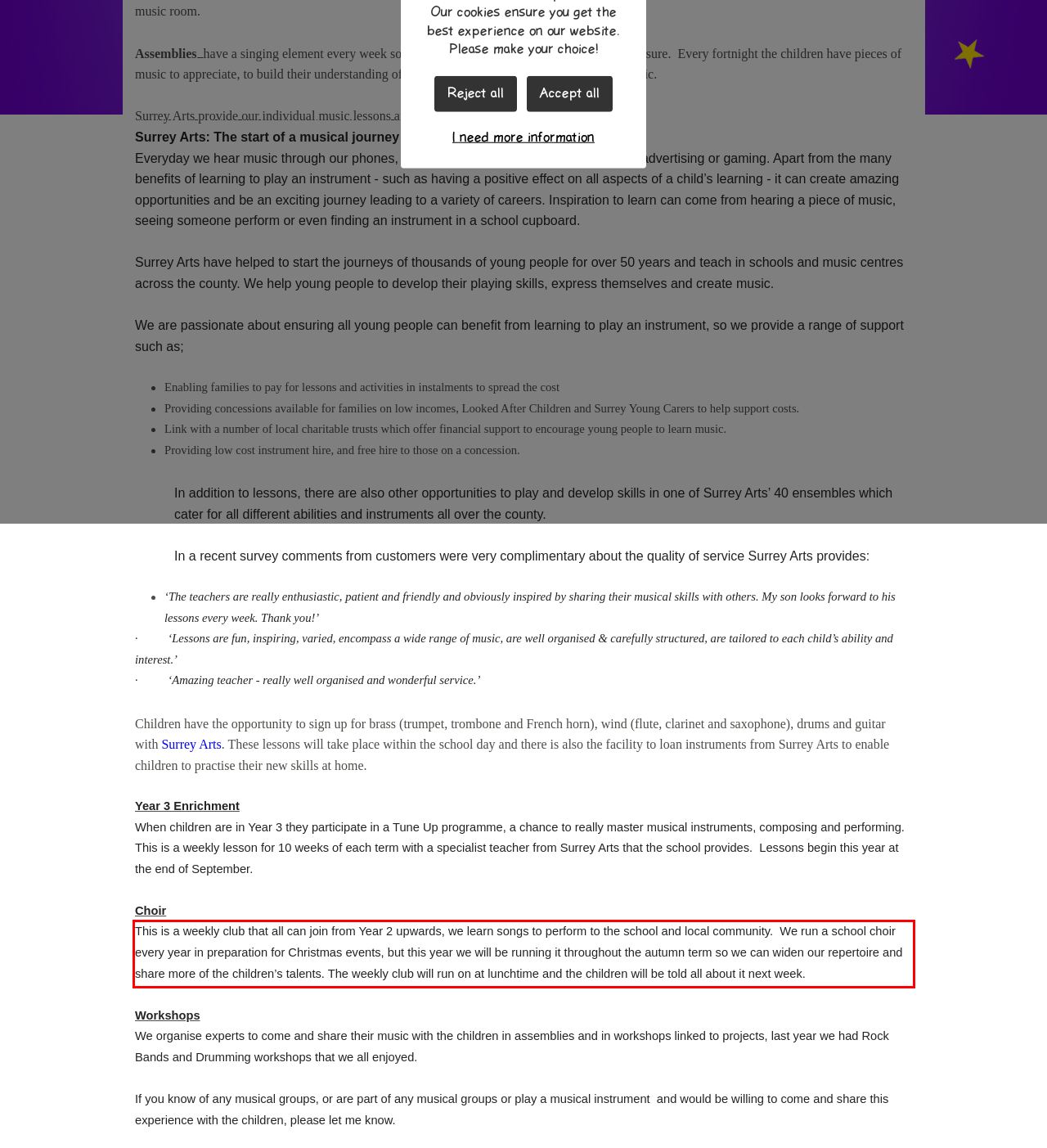Examine the webpage screenshot and use OCR to recognize and output the text within the red bounding box.

This is a weekly club that all can join from Year 2 upwards, we learn songs to perform to the school and local community. We run a school choir every year in preparation for Christmas events, but this year we will be running it throughout the autumn term so we can widen our repertoire and share more of the children’s talents. The weekly club will run on at lunchtime and the children will be told all about it next week.